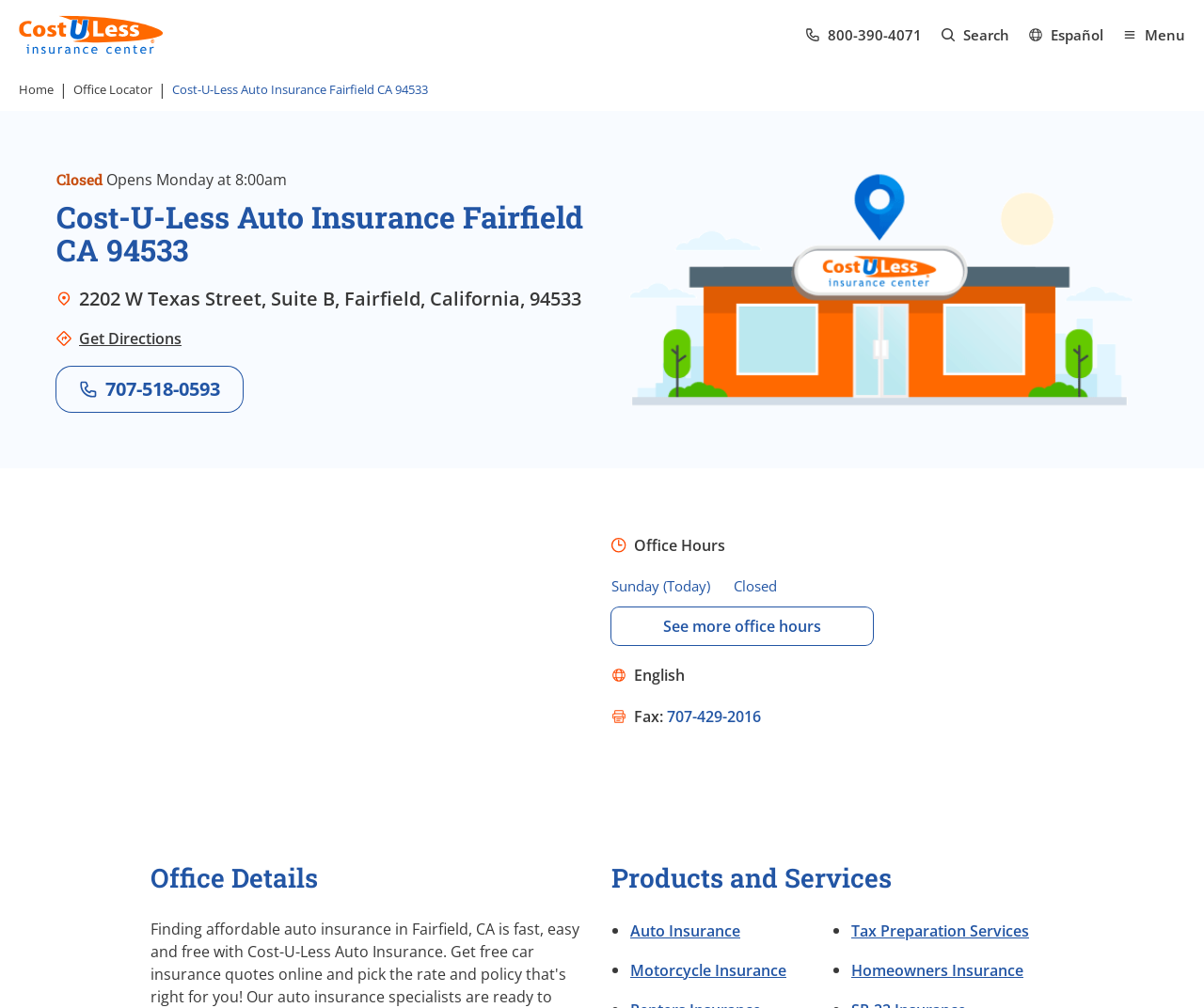Identify the bounding box coordinates for the region to click in order to carry out this instruction: "Click the Cost-U-Less logo". Provide the coordinates using four float numbers between 0 and 1, formatted as [left, top, right, bottom].

[0.016, 0.015, 0.136, 0.054]